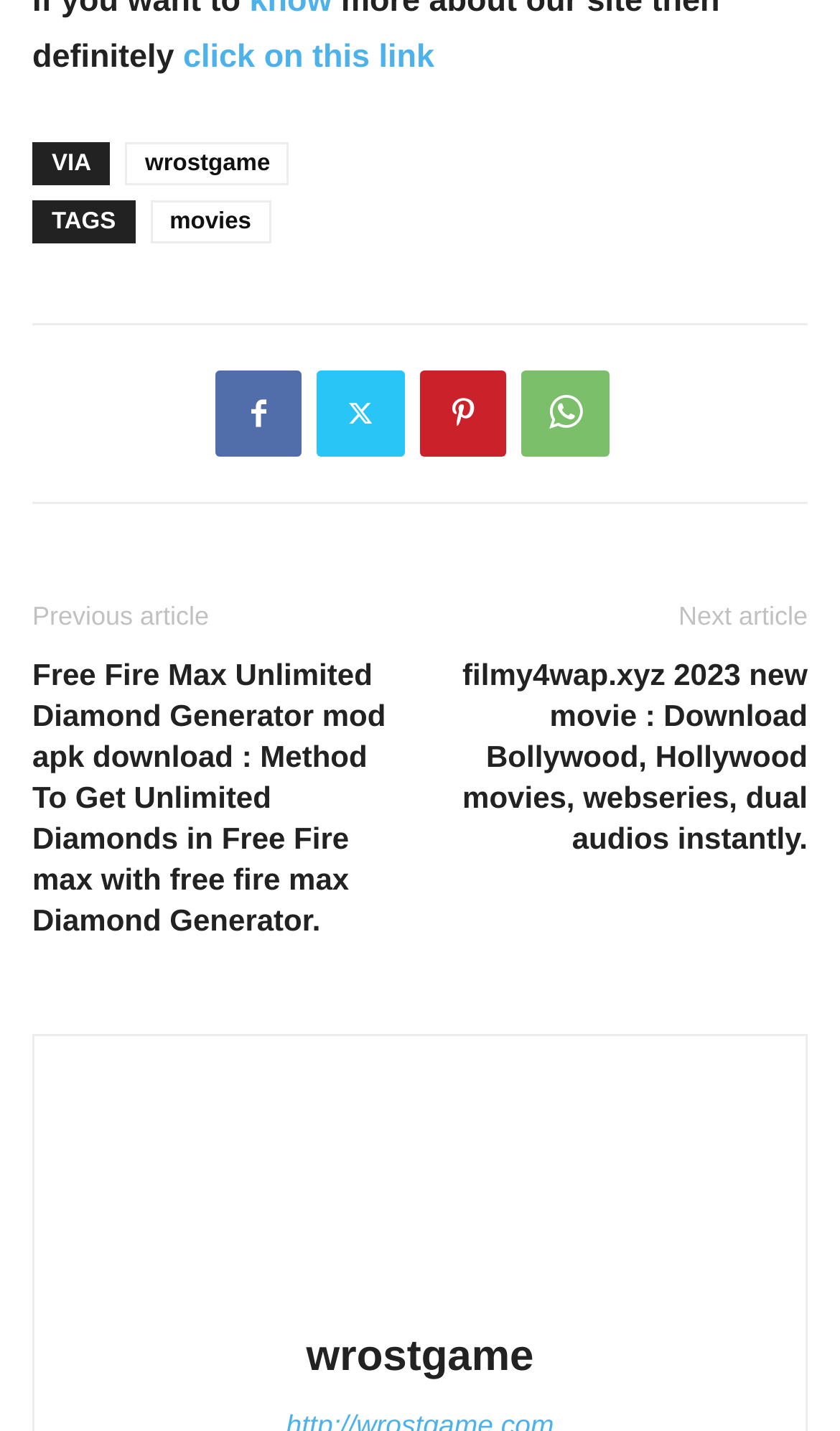Pinpoint the bounding box coordinates of the element you need to click to execute the following instruction: "visit the wrostgame website". The bounding box should be represented by four float numbers between 0 and 1, in the format [left, top, right, bottom].

[0.15, 0.099, 0.345, 0.13]